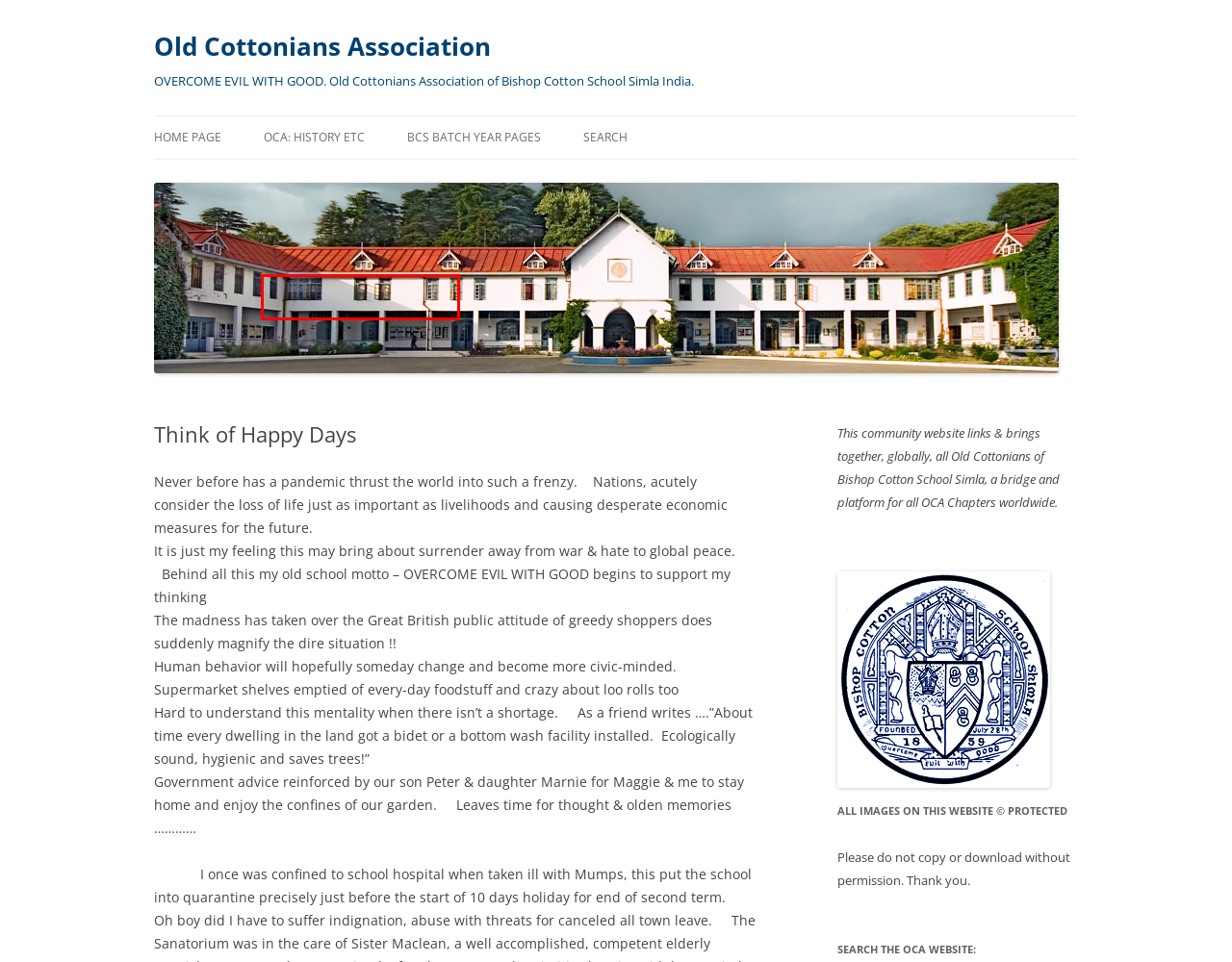Given a screenshot of a webpage featuring a red bounding box, identify the best matching webpage description for the new page after the element within the red box is clicked. Here are the options:
A. Memoir of George Edward Lynch COTTON, D.D. | Old Cottonians Association
B. BCS History | Old Cottonians Association
C. First 17 OCs | Old Cottonians Association
D. Bishop Cotton School – Oldest Boys Boarding School In Asia
E. The School Song | Old Cottonians Association
F. The New School Song – 1938 | Old Cottonians Association
G. The Prep School | Old Cottonians Association
H. OCA | Old Cottonians Association

B